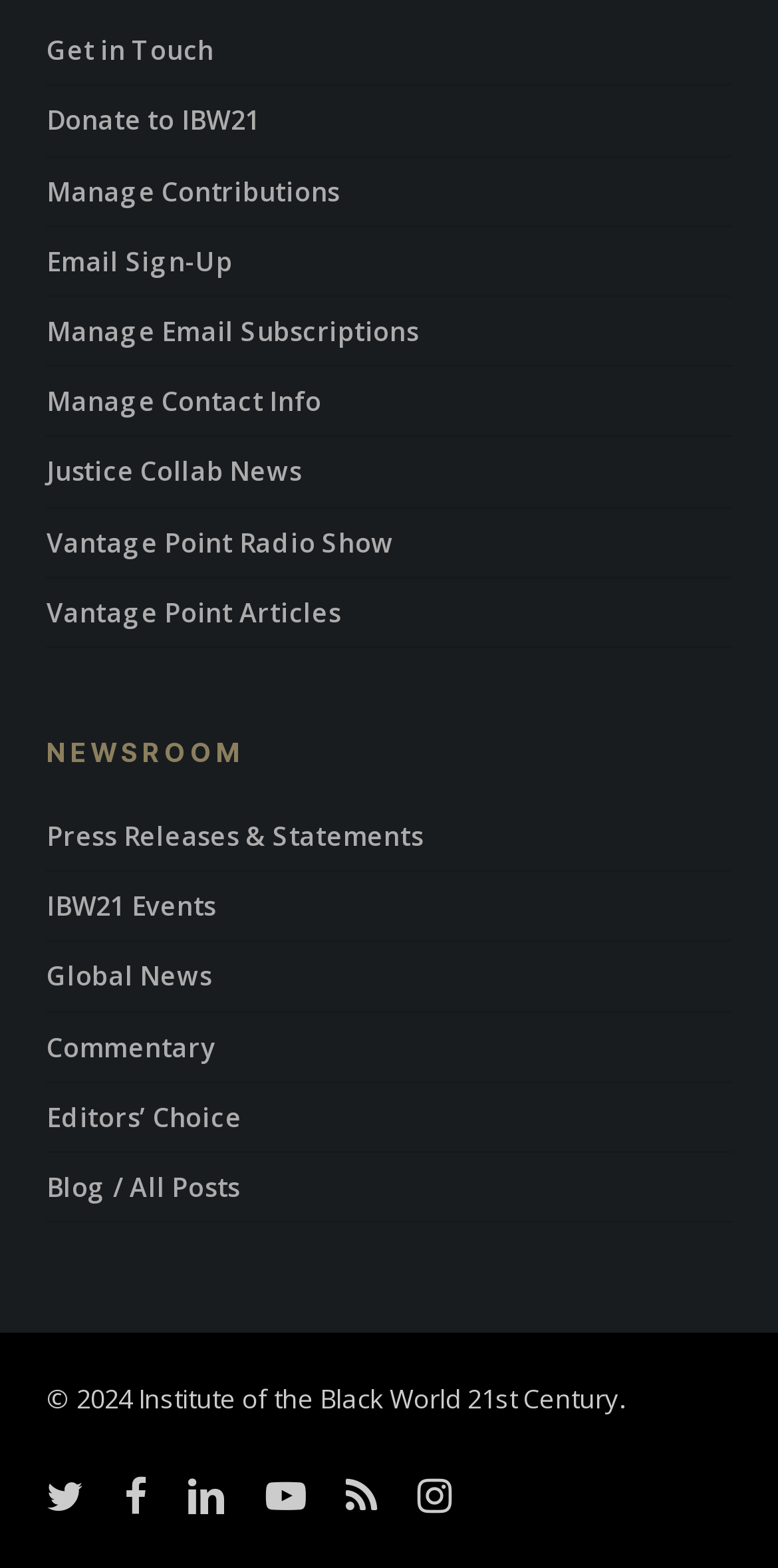Determine the bounding box coordinates for the area that should be clicked to carry out the following instruction: "View financial reports".

[0.06, 0.593, 0.94, 0.636]